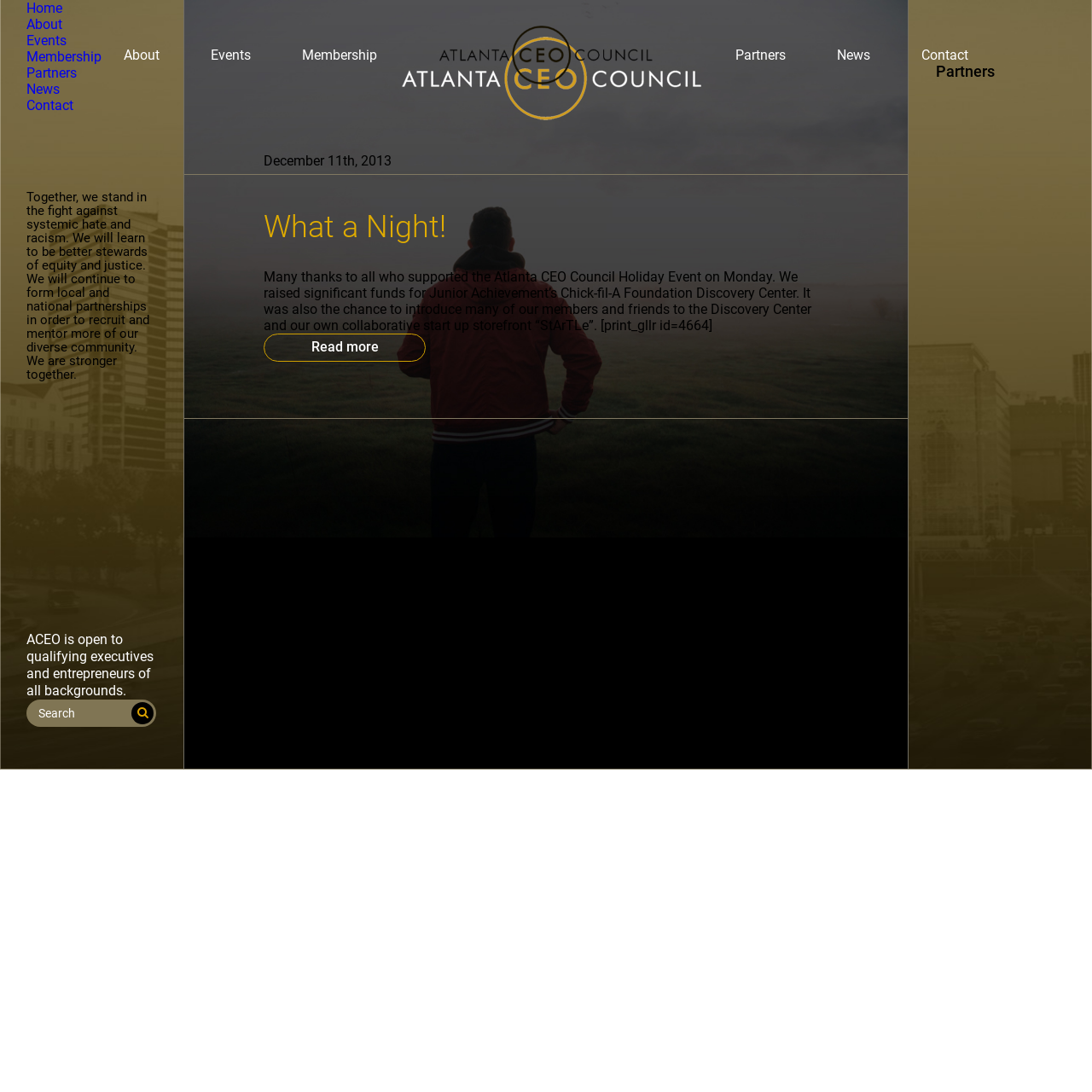Please mark the bounding box coordinates of the area that should be clicked to carry out the instruction: "Click About".

[0.113, 0.043, 0.146, 0.058]